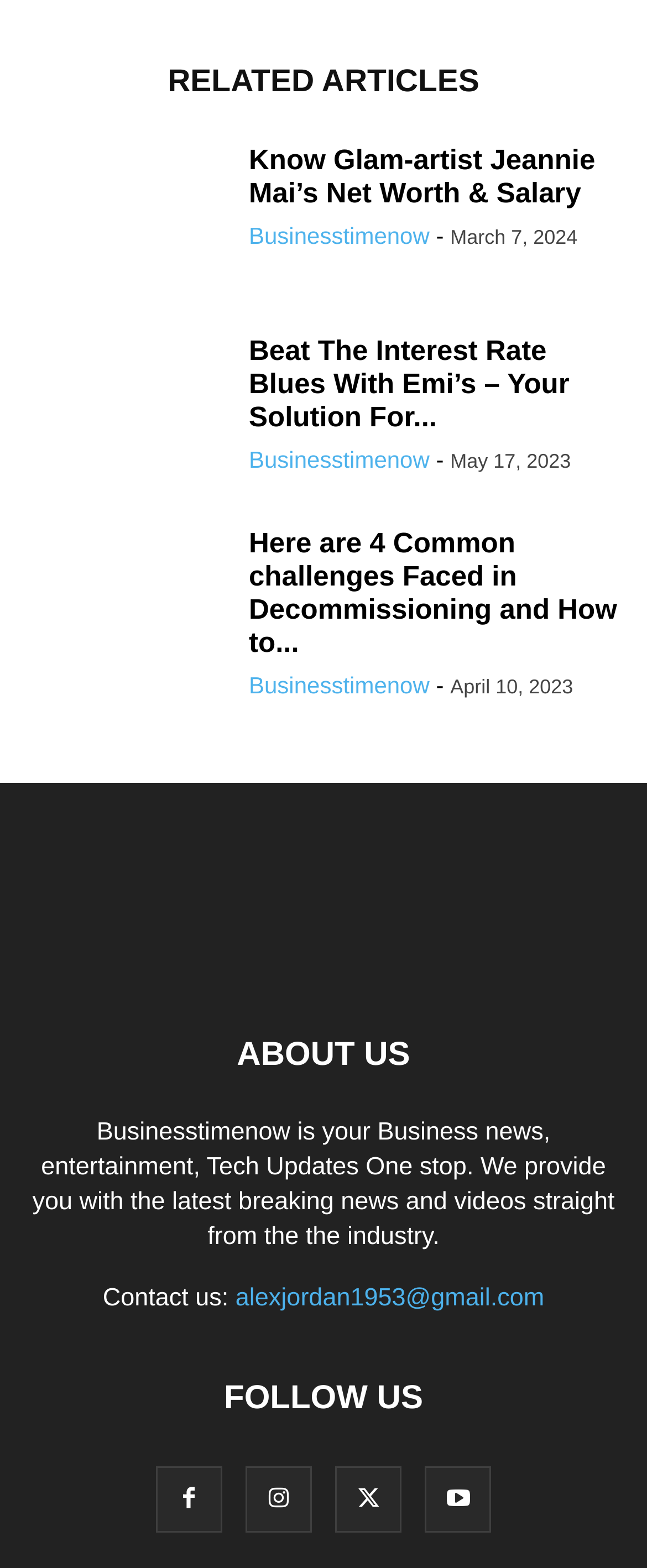Find the bounding box coordinates of the element I should click to carry out the following instruction: "Follow us on social media".

[0.24, 0.948, 0.343, 0.966]